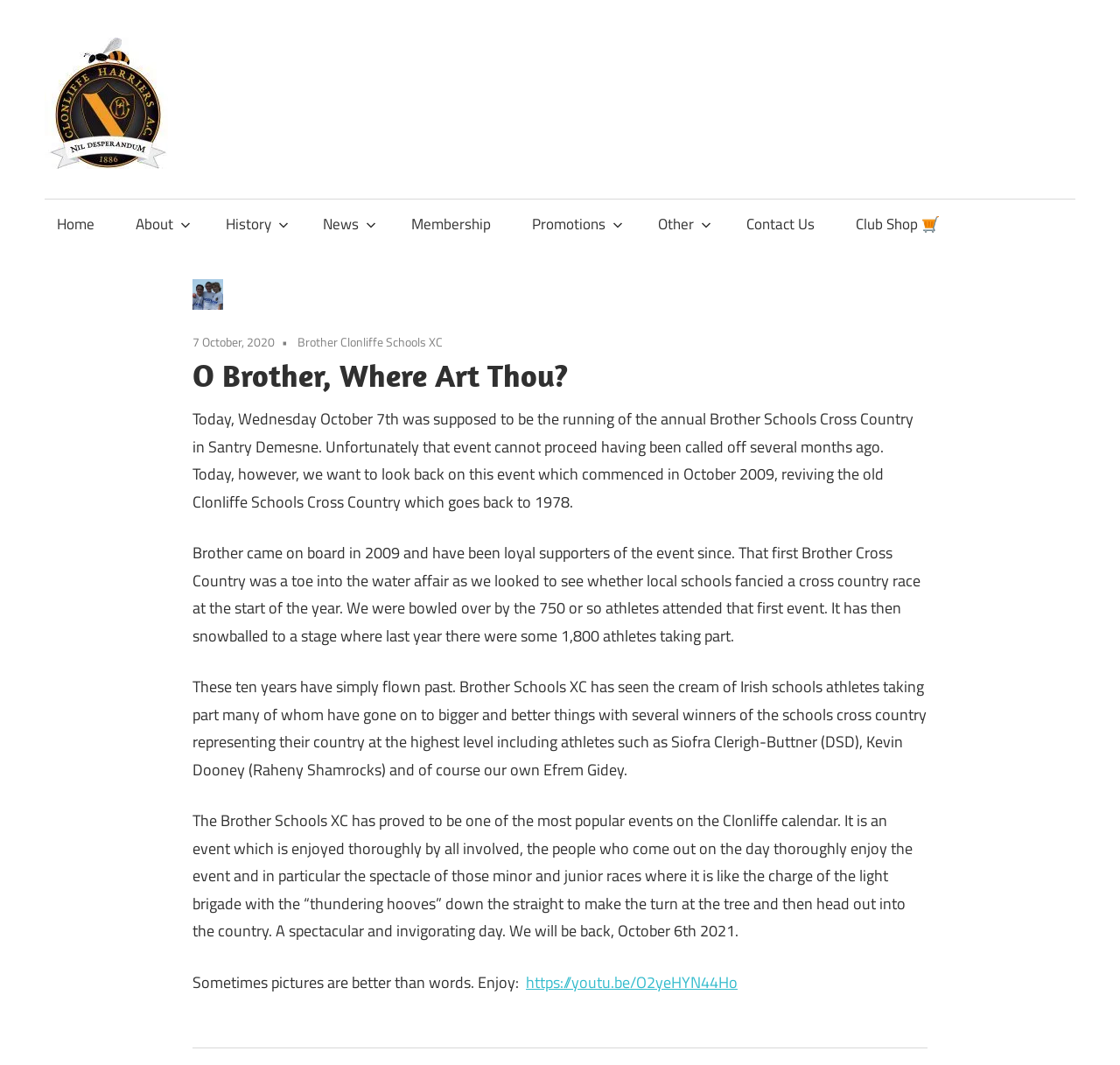Give a full account of the webpage's elements and their arrangement.

The webpage is about the Clonliffe Harriers, a running club, and specifically focuses on the Brother Schools Cross Country event. At the top of the page, there is a link to an unknown destination, followed by a static text stating "Official site of Clonliffe Harriers". Below this, there is a primary navigation menu with links to various sections of the website, including "Home", "About", "History", "News", "Membership", "Promotions", "Other", "Contact Us", and "Club Shop".

The main content of the page is a news article or blog post about the Brother Schools Cross Country event. The article is divided into four paragraphs, each describing the history and significance of the event. The first paragraph explains that the event was supposed to take place on October 7th but was cancelled several months ago. The second paragraph describes the event's history, which started in 2009 and has grown in popularity over the years. The third paragraph mentions that many of the event's winners have gone on to represent their country at the highest level. The fourth paragraph describes the event as one of the most popular on the Clonliffe calendar, enjoyed by all involved.

Below the article, there is a link to a YouTube video, preceded by a static text stating "Sometimes pictures are better than words. Enjoy:". The video is likely related to the Brother Schools Cross Country event.